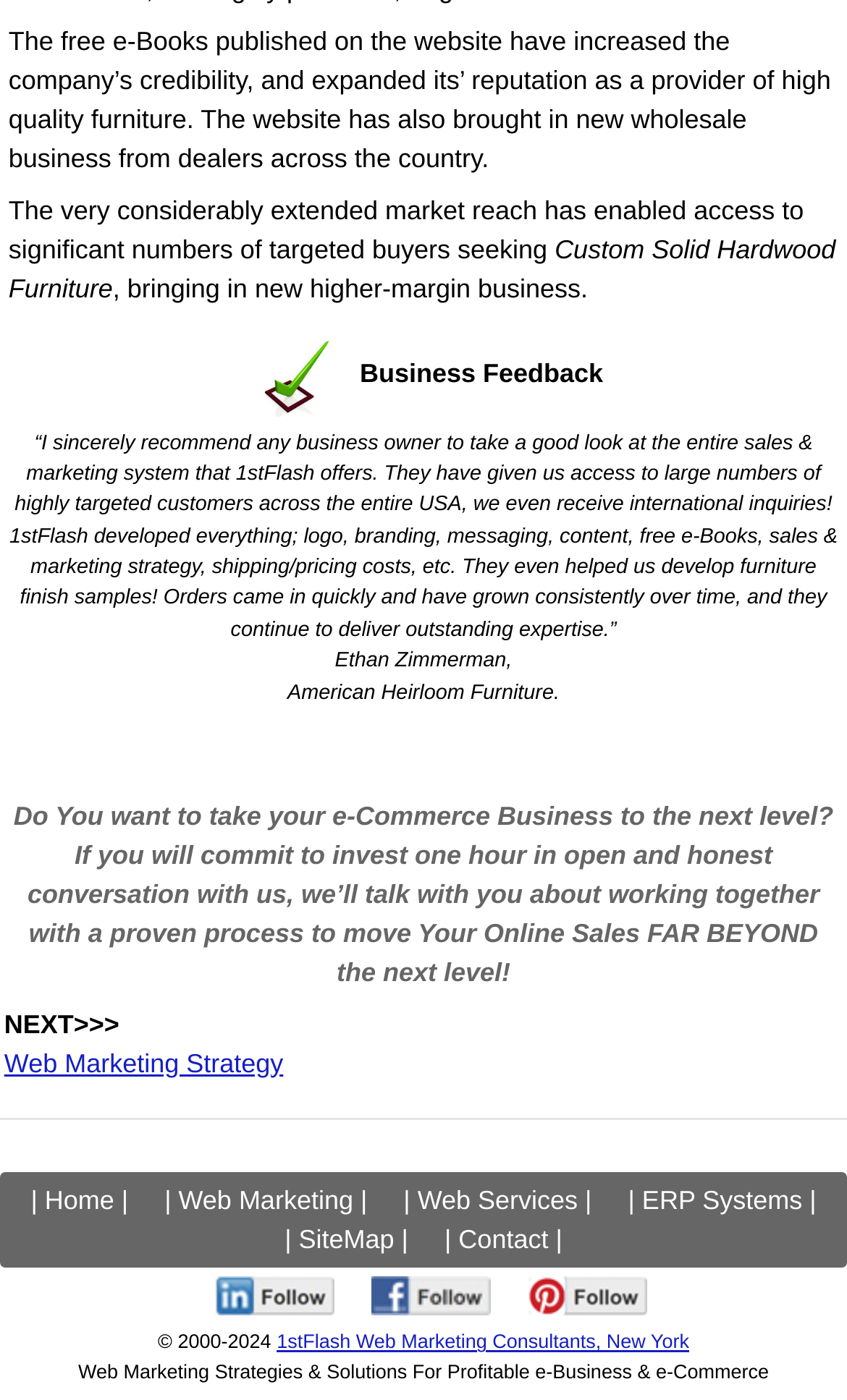Specify the bounding box coordinates of the region I need to click to perform the following instruction: "Click on 'Contact'". The coordinates must be four float numbers in the range of 0 to 1, i.e., [left, top, right, bottom].

[0.525, 0.875, 0.664, 0.897]